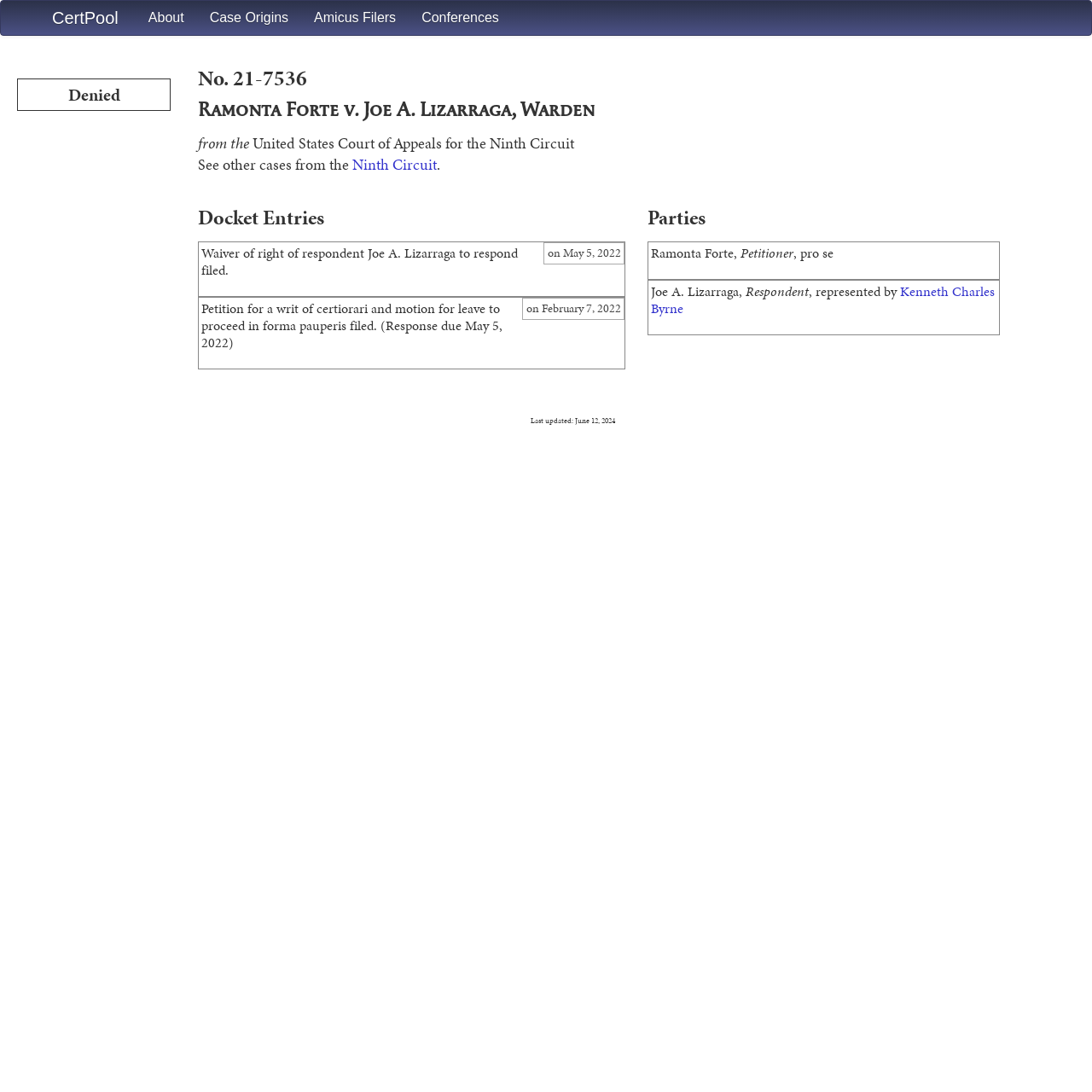Identify the bounding box coordinates for the UI element that matches this description: "Ministers".

None